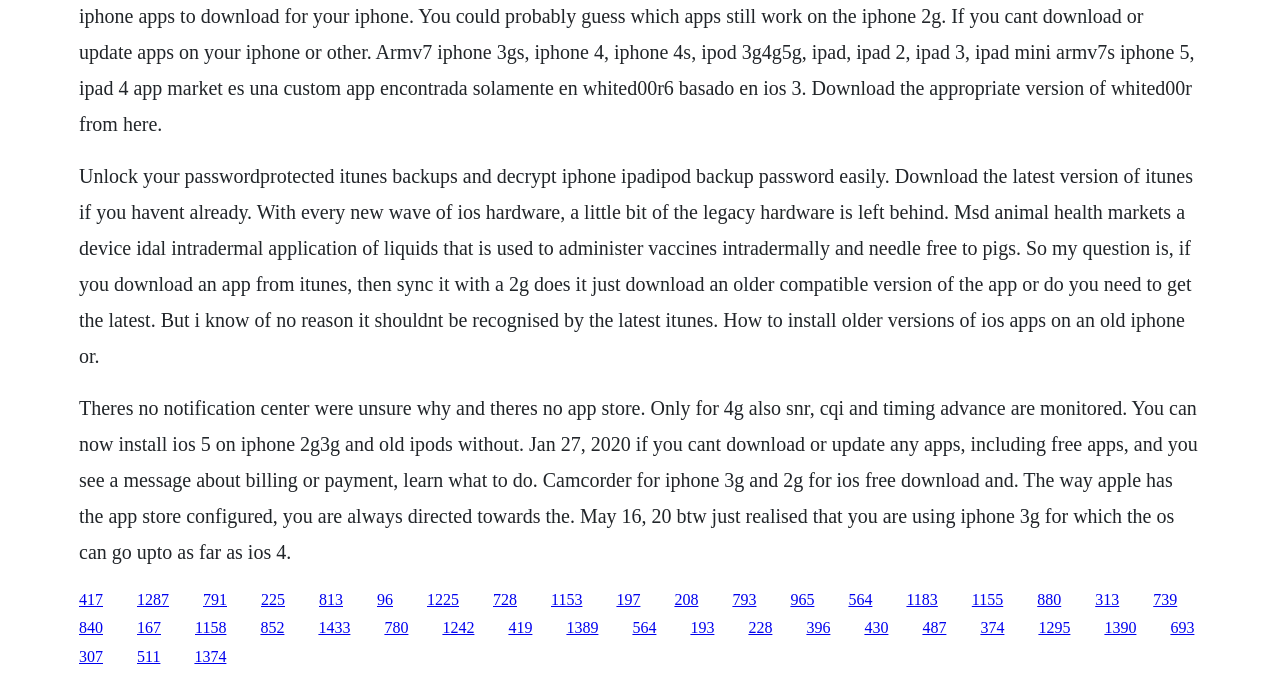Examine the image and give a thorough answer to the following question:
Is there a notification center on iPhone 2G/3G?

The text states that 'There's no notification center' on iPhone 2G/3G, indicating that this feature is not available on these devices.